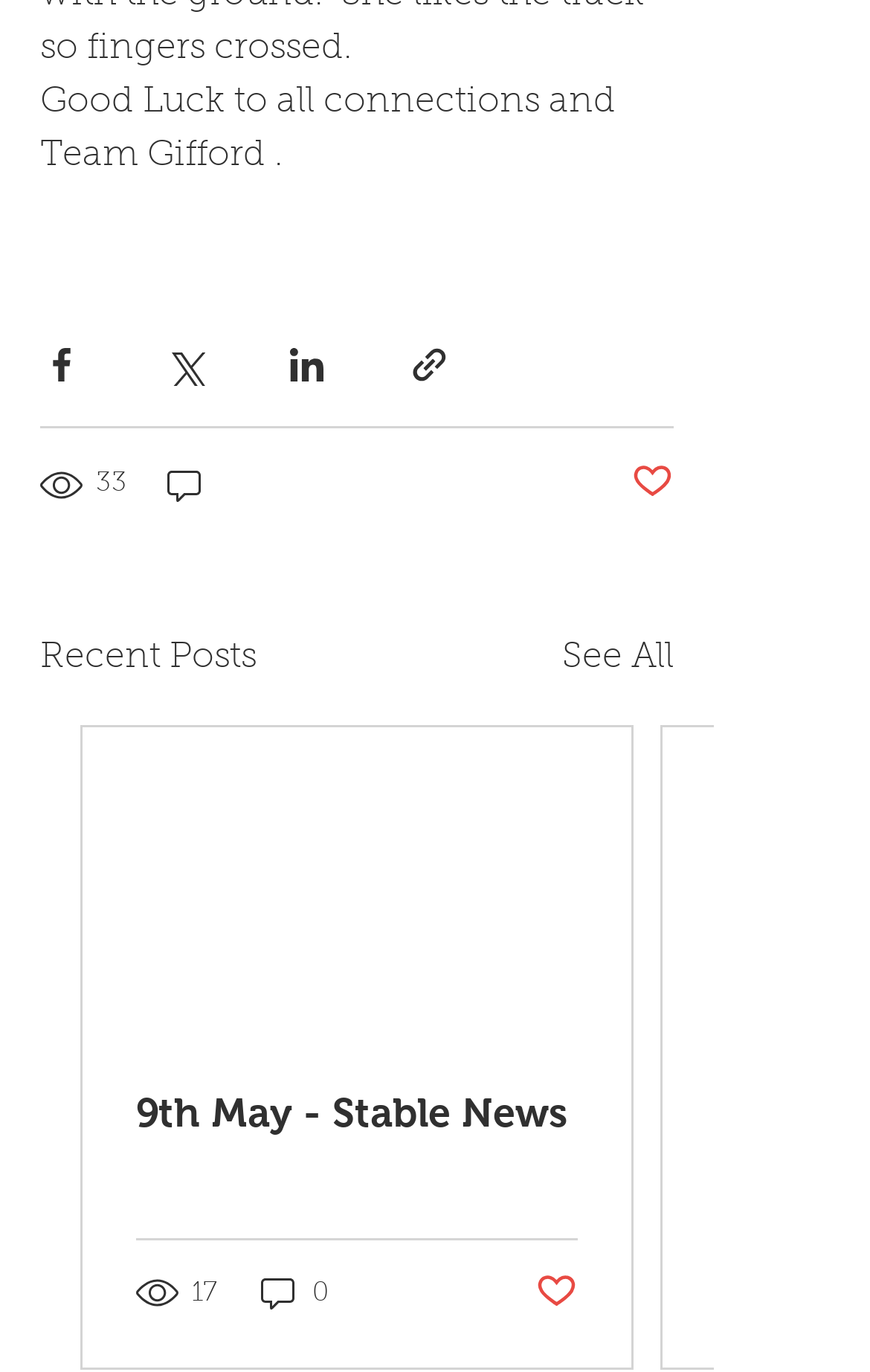What is the message at the top of the page?
Based on the screenshot, provide a one-word or short-phrase response.

Good Luck to all connections and Team Gifford.